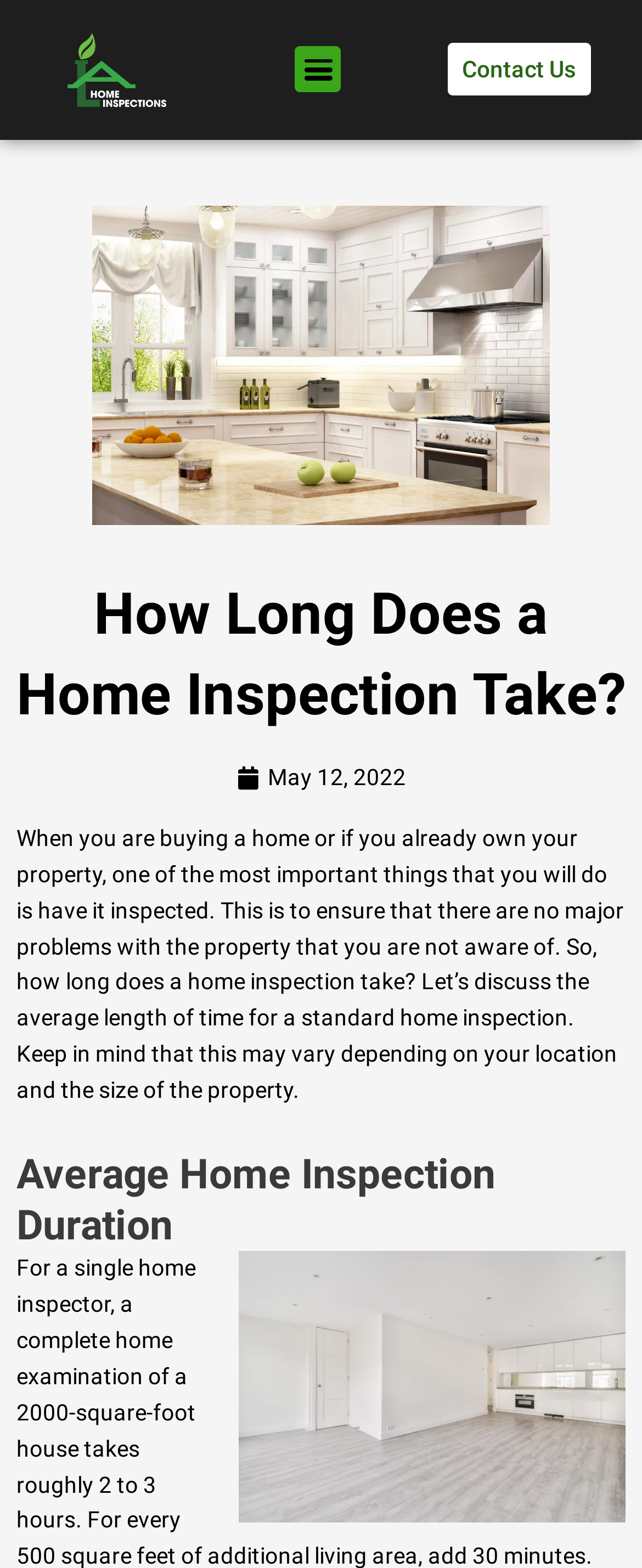Using the provided element description "Buy", determine the bounding box coordinates of the UI element.

None